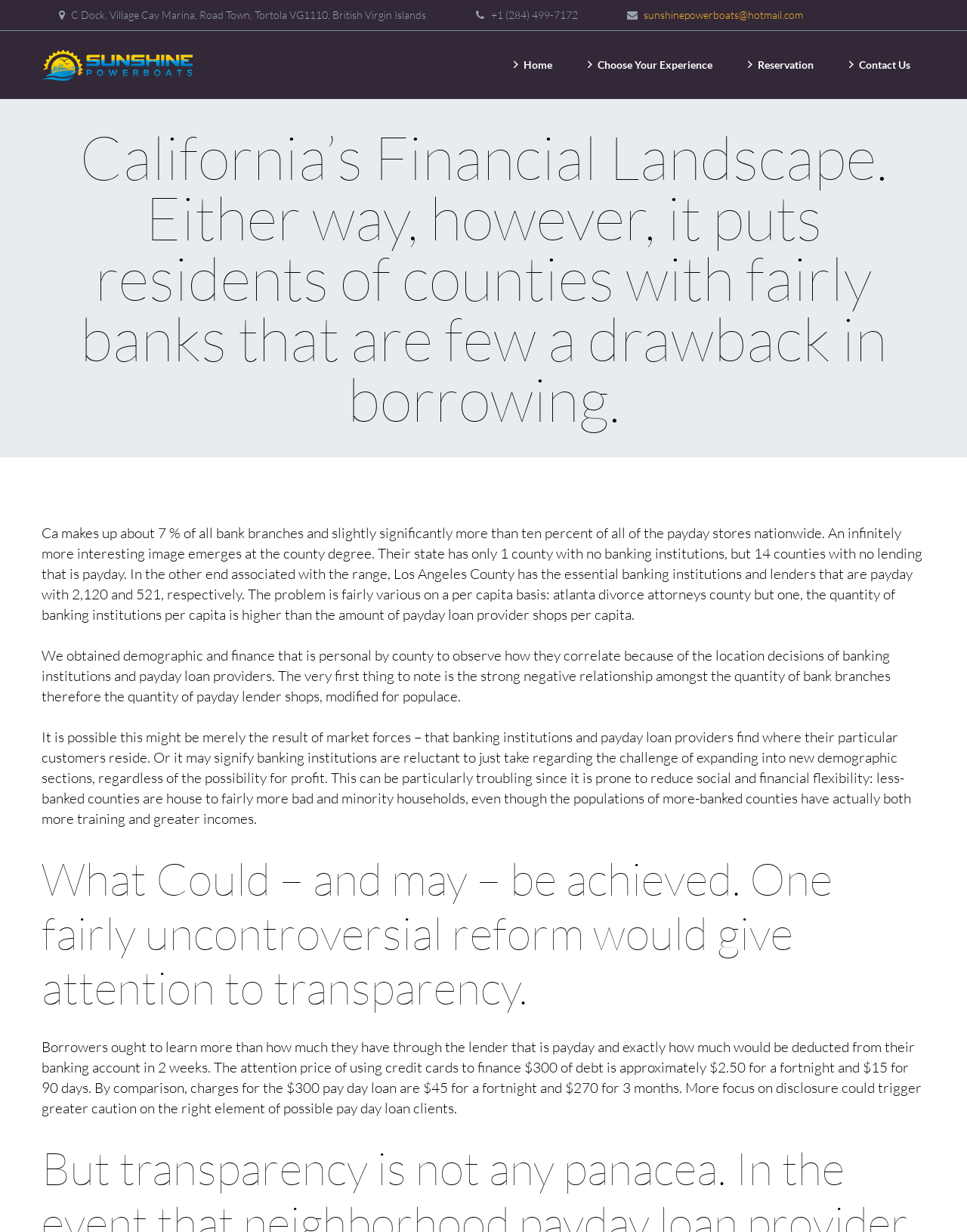Provide a brief response to the question below using a single word or phrase: 
How many counties in California have no payday lenders?

14